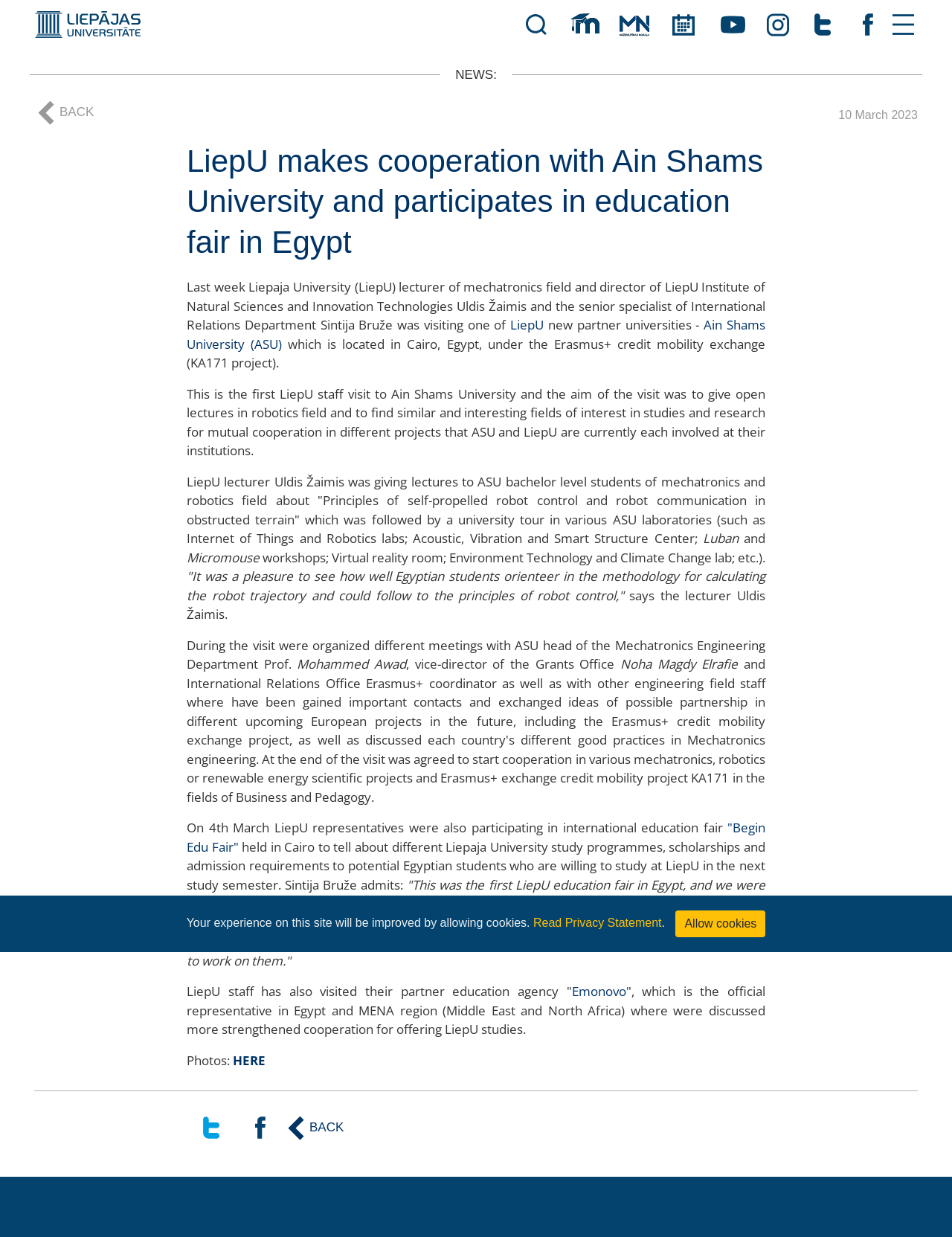Please indicate the bounding box coordinates for the clickable area to complete the following task: "View the photos". The coordinates should be specified as four float numbers between 0 and 1, i.e., [left, top, right, bottom].

[0.245, 0.85, 0.279, 0.864]